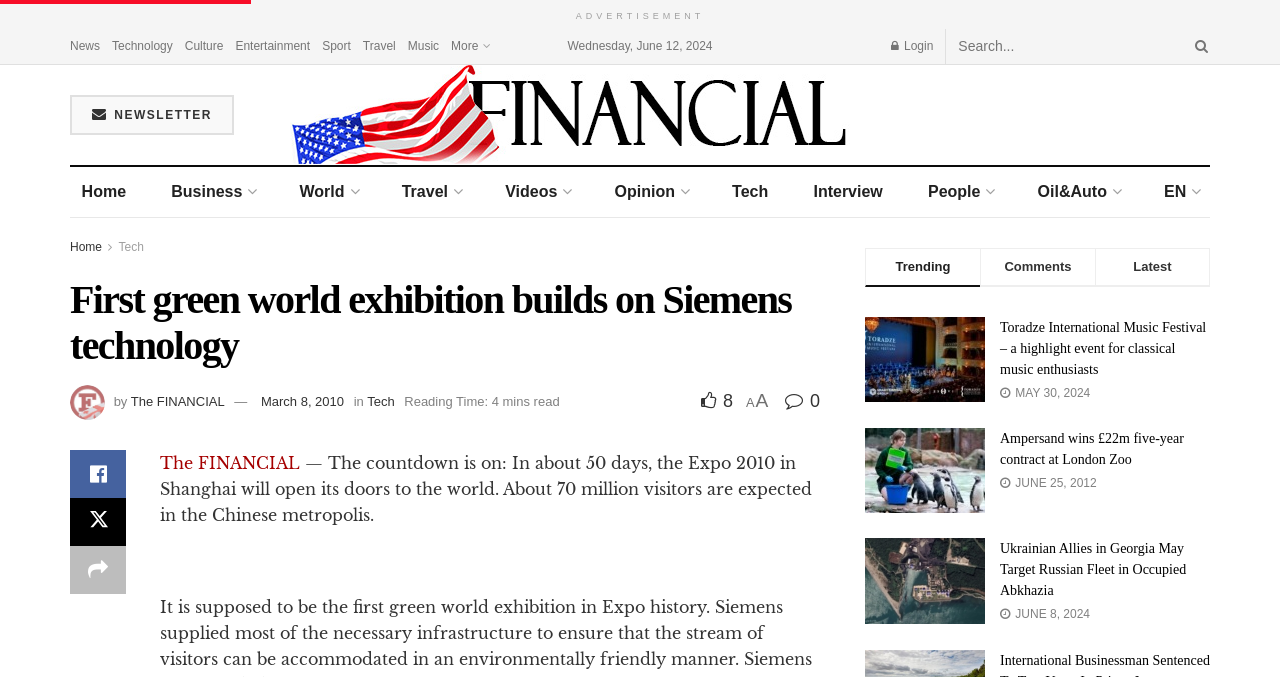Can you show the bounding box coordinates of the region to click on to complete the task described in the instruction: "Search for something"?

[0.749, 0.042, 0.945, 0.094]